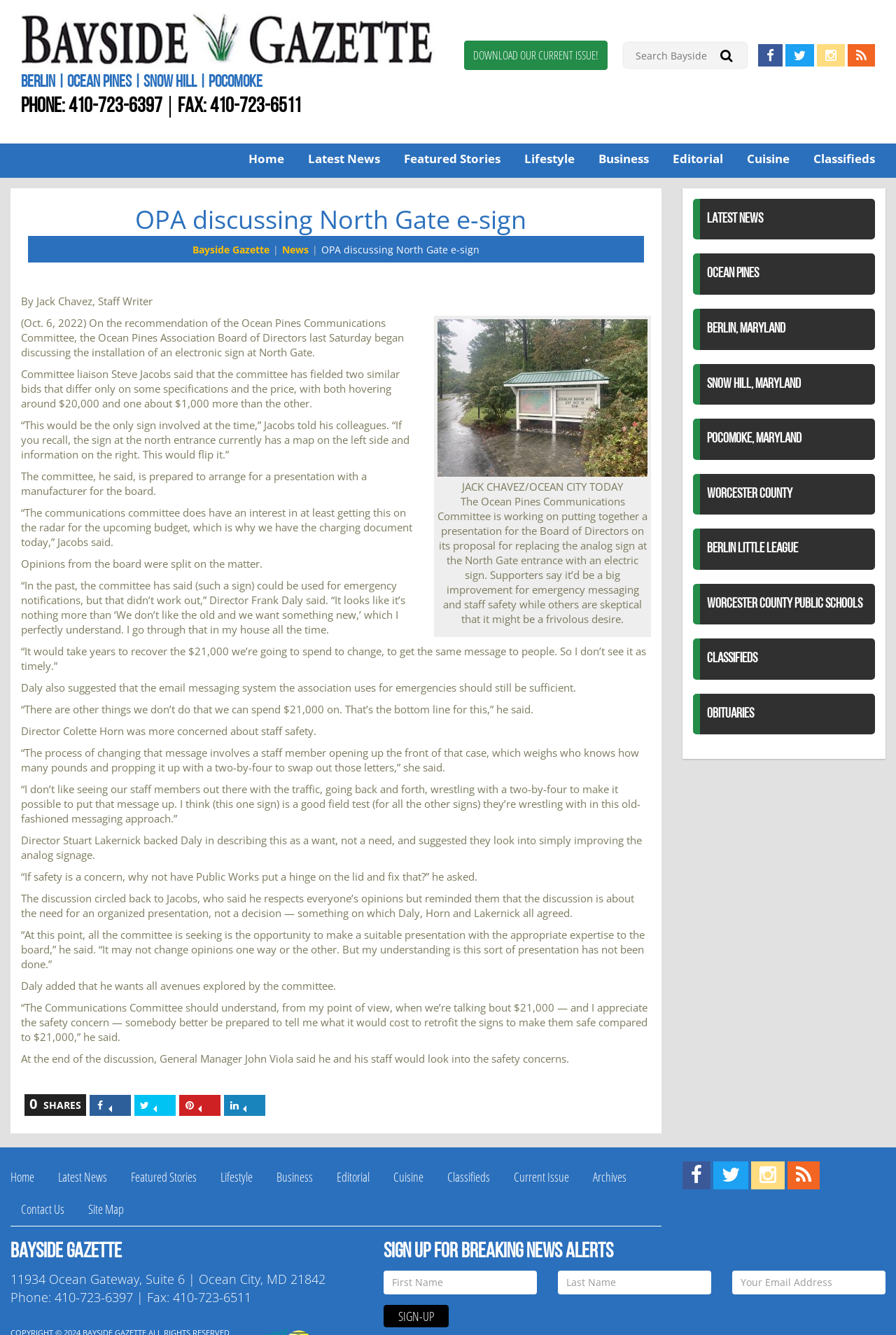How many social media platforms can you share the article on?
Using the image, provide a concise answer in one word or a short phrase.

5